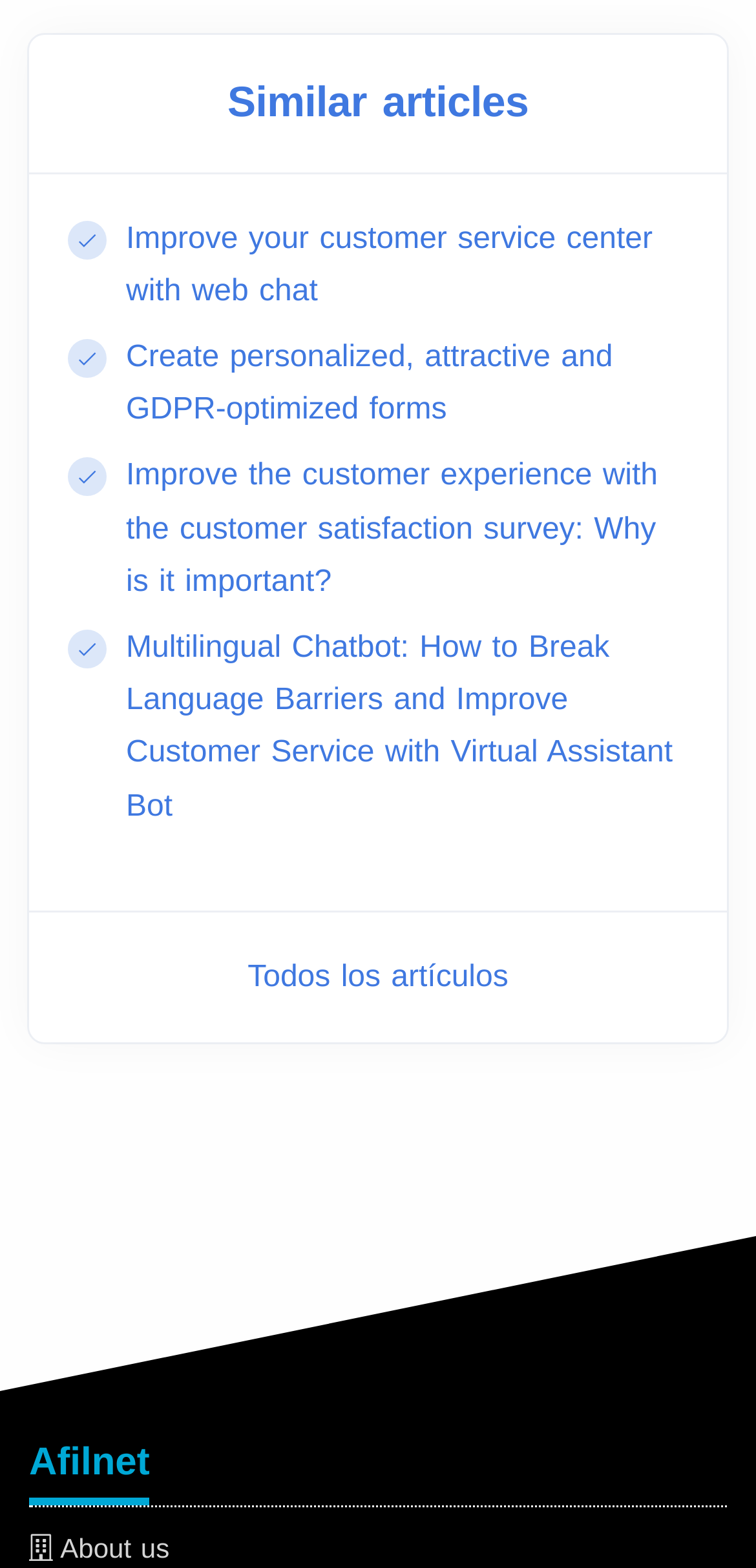What is the company name mentioned at the bottom of the page?
Look at the image and respond with a one-word or short-phrase answer.

Afilnet